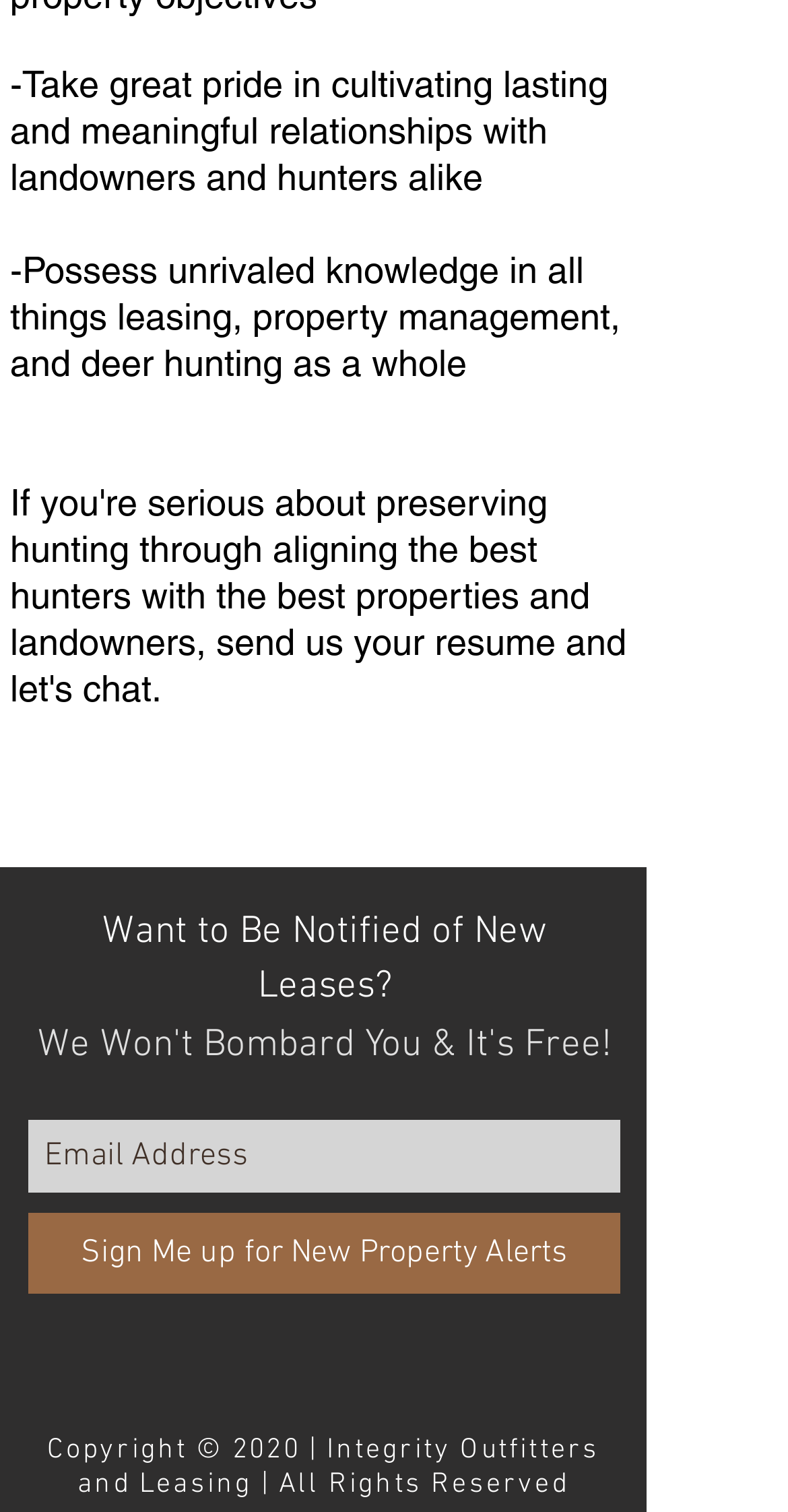Use a single word or phrase to respond to the question:
What social media platforms are available?

Instagram and Facebook